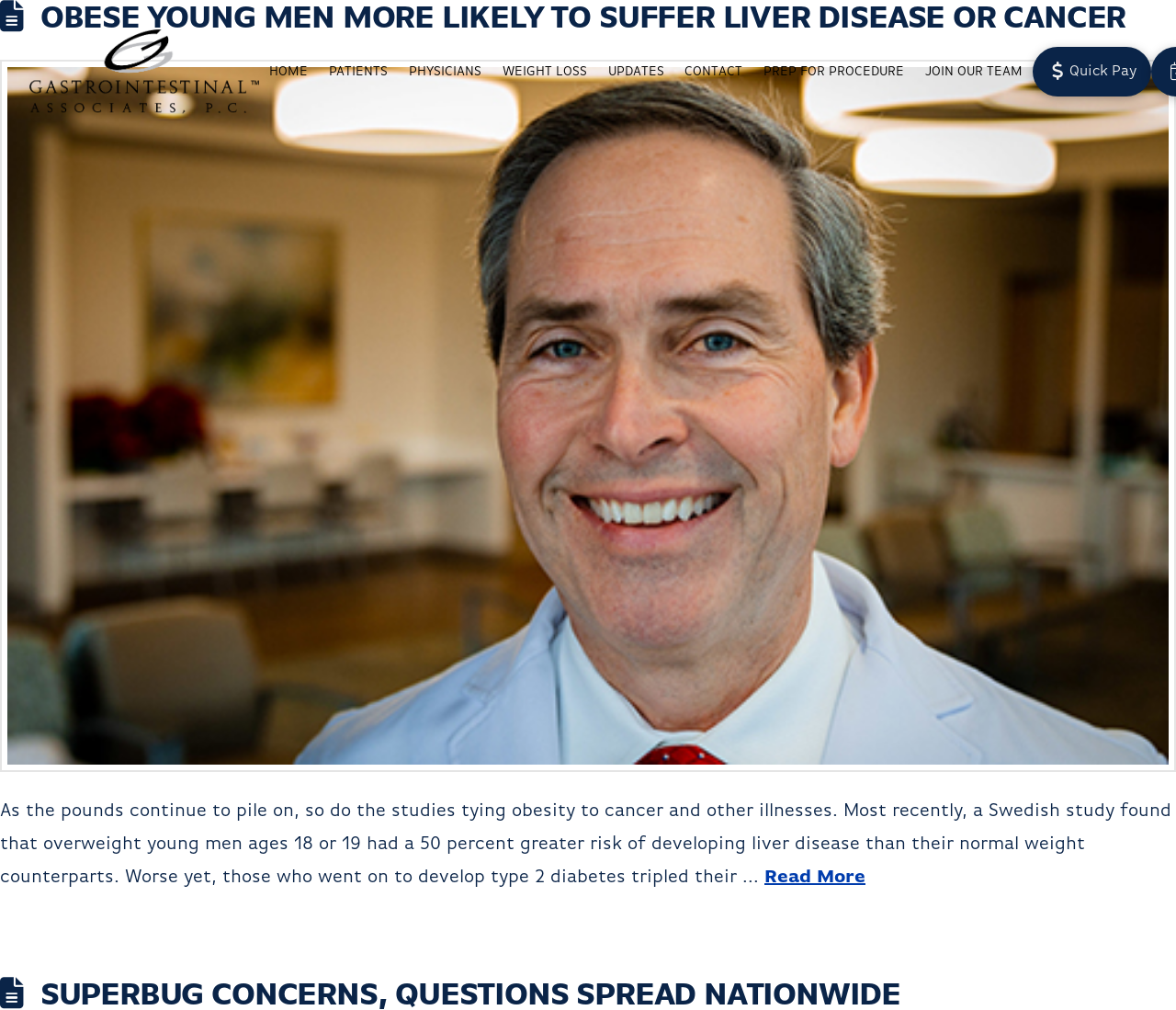Based on the element description, predict the bounding box coordinates (top-left x, top-left y, bottom-right x, bottom-right y) for the UI element in the screenshot: parent_node: HOME

[0.025, 0.029, 0.22, 0.113]